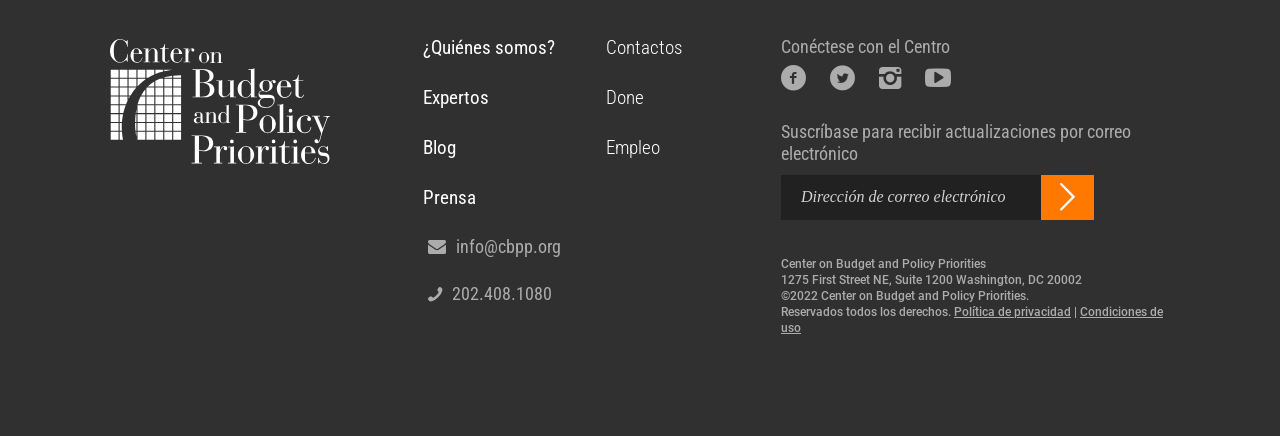Find the bounding box coordinates of the element you need to click on to perform this action: 'Click on the 'Contactos' link'. The coordinates should be represented by four float values between 0 and 1, in the format [left, top, right, bottom].

[0.461, 0.065, 0.583, 0.156]